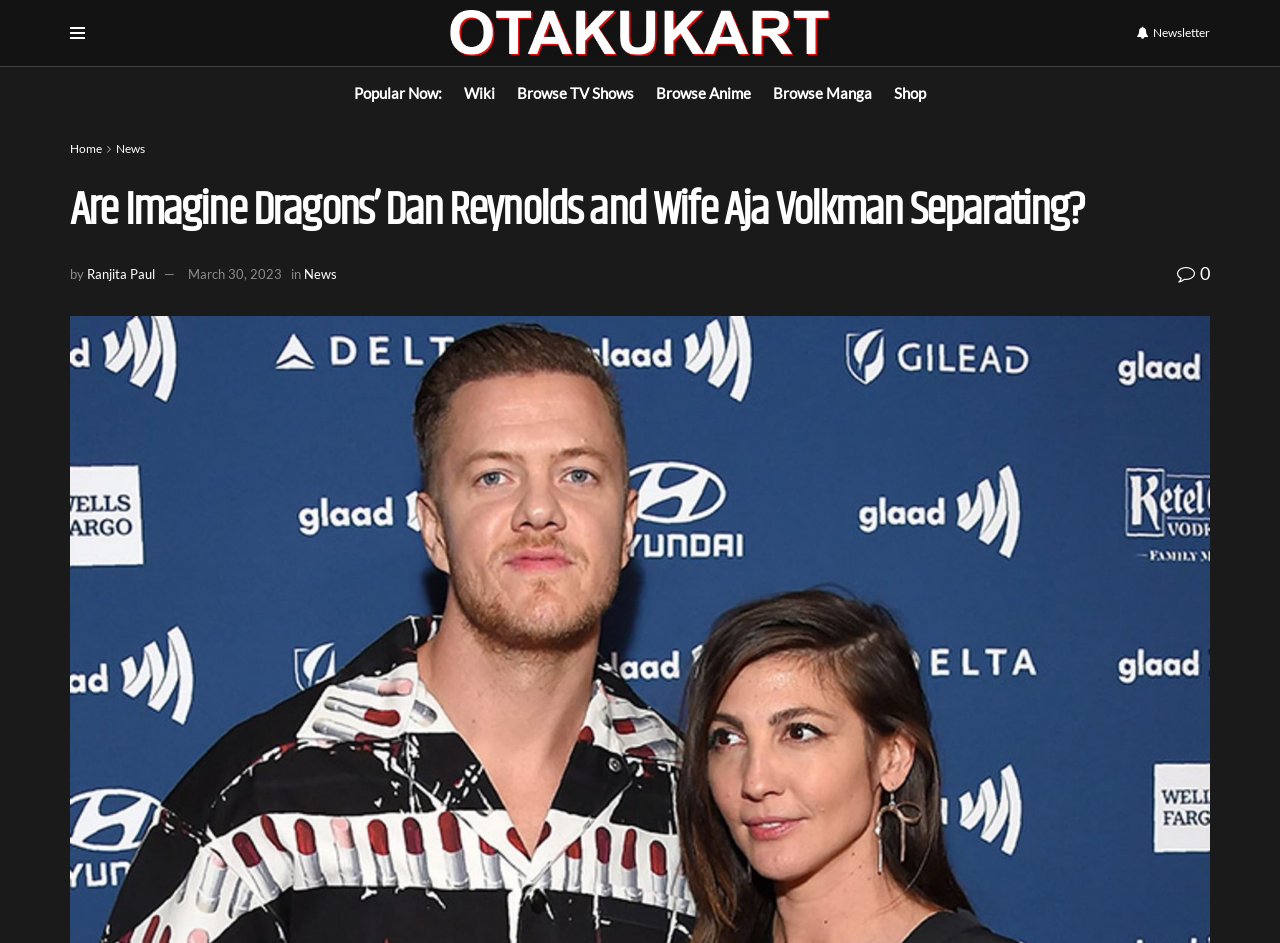Show the bounding box coordinates of the element that should be clicked to complete the task: "Explore topic about ASSET RECOVERY COMMISSION".

None